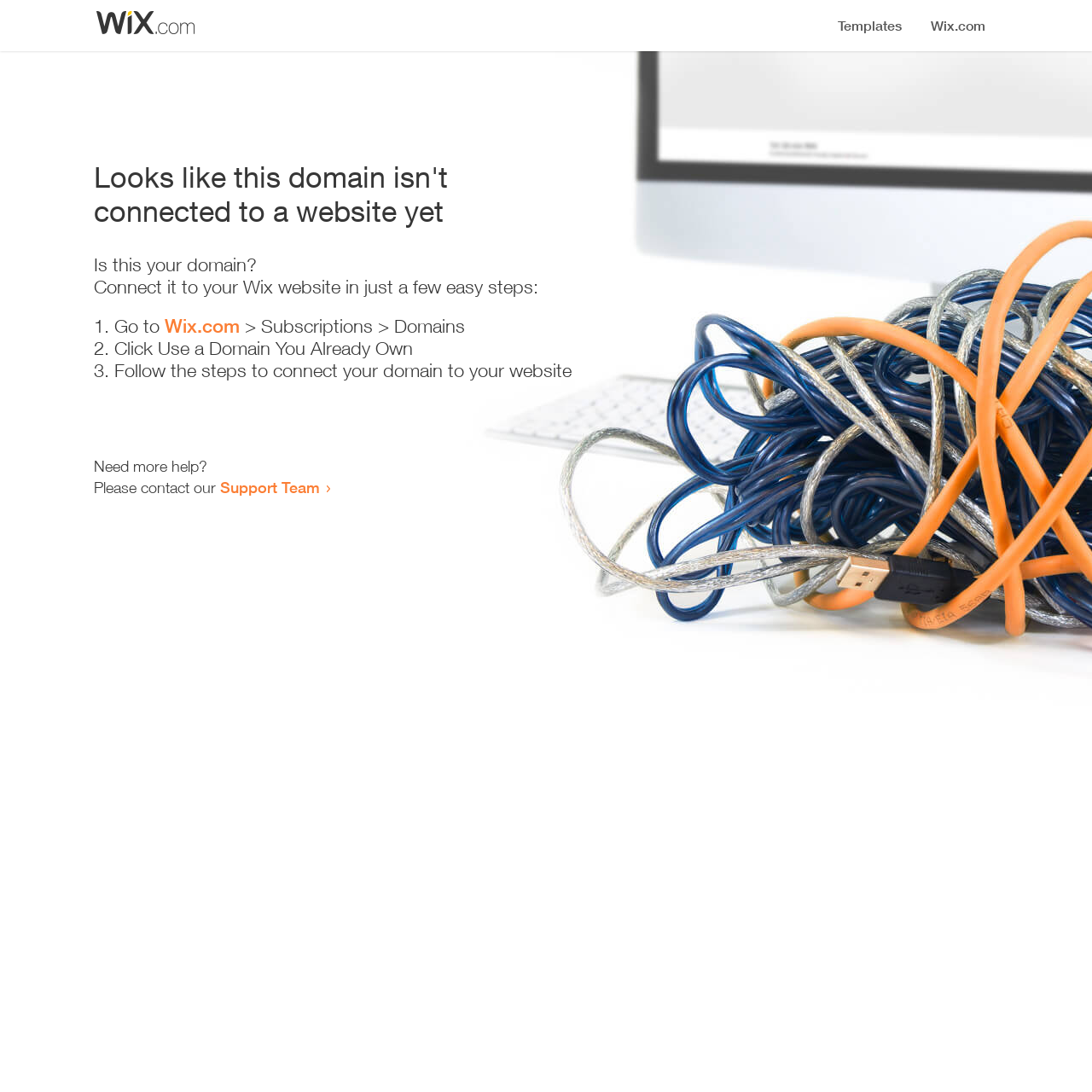Summarize the webpage with a detailed and informative caption.

The webpage appears to be an error page, indicating that a domain is not connected to a website yet. At the top, there is a small image, likely a logo or icon. Below the image, a prominent heading reads "Looks like this domain isn't connected to a website yet". 

Underneath the heading, there is a series of instructions to connect the domain to a Wix website. The instructions are presented in a step-by-step format, with each step numbered and accompanied by a brief description. The first step is to go to Wix.com, followed by navigating to the Subscriptions and Domains section. The second step is to click "Use a Domain You Already Own", and the third step is to follow the instructions to connect the domain to the website.

At the bottom of the page, there is a section offering additional help, with a message "Need more help?" followed by an invitation to contact the Support Team via a link.